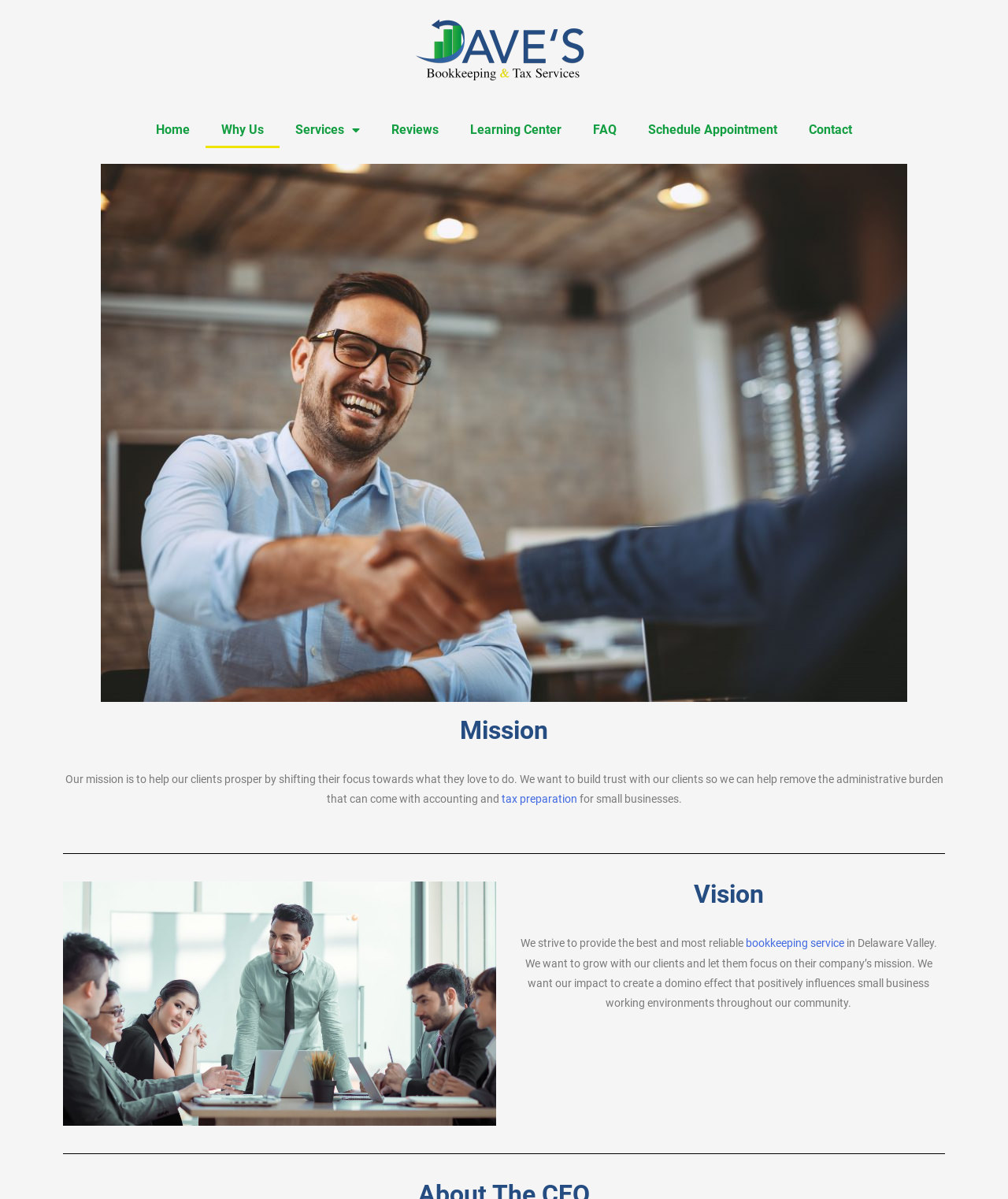Based on the image, please elaborate on the answer to the following question:
What is the service mentioned in the 'Mission' section?

In the 'Mission' section, the static text element with the bounding box coordinates [0.497, 0.661, 0.572, 0.672] mentions 'tax preparation' as one of the services provided by the company.